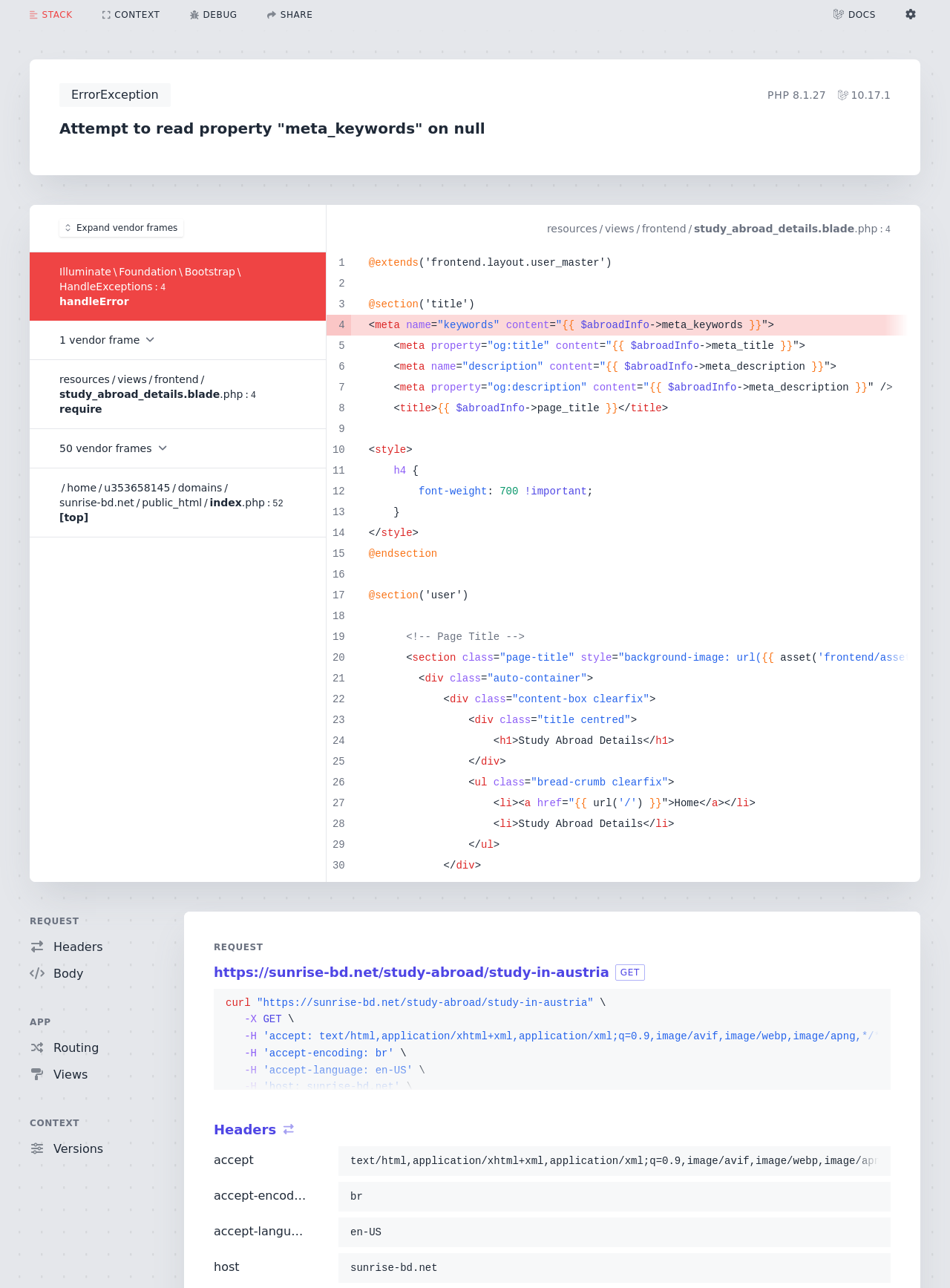What is the domain of the website?
Using the image as a reference, deliver a detailed and thorough answer to the question.

In the resources section, the domain name 'sunrise-bd.net' is displayed, which suggests that this is the domain of the website.